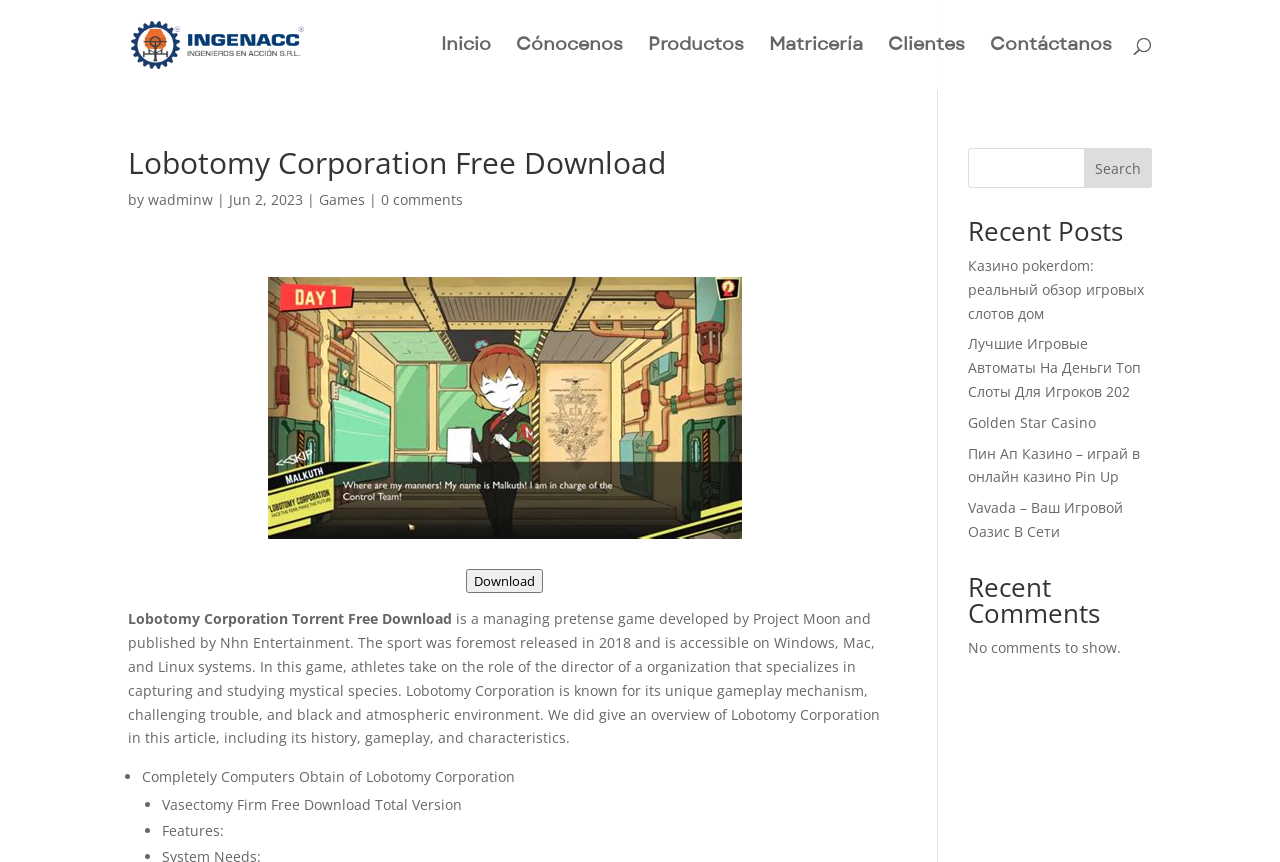Please pinpoint the bounding box coordinates for the region I should click to adhere to this instruction: "Search for something in the search box".

[0.756, 0.172, 0.9, 0.218]